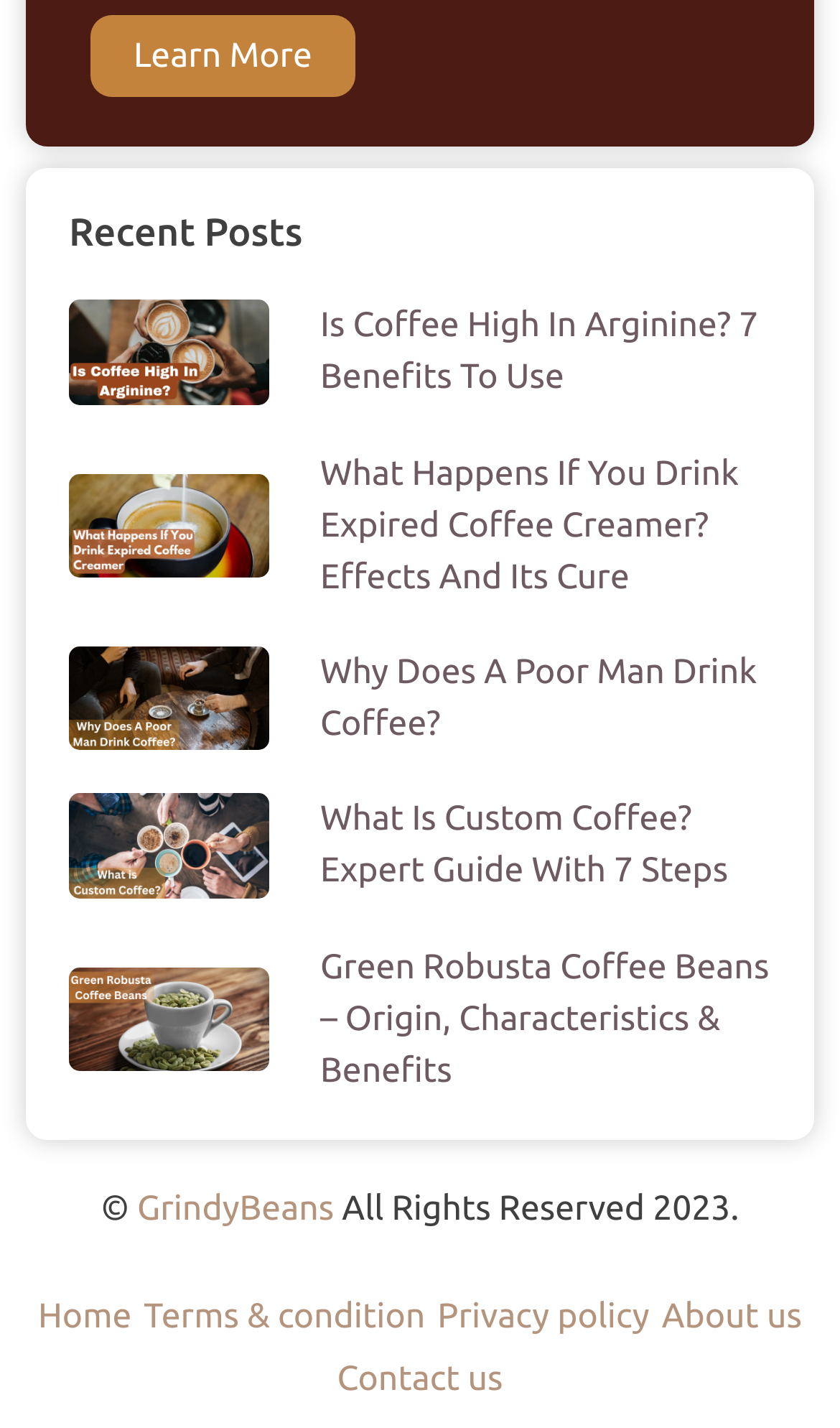Give a one-word or phrase response to the following question: What is the copyright information at the bottom of the webpage?

© 2023 GrindyBeans. All Rights Reserved